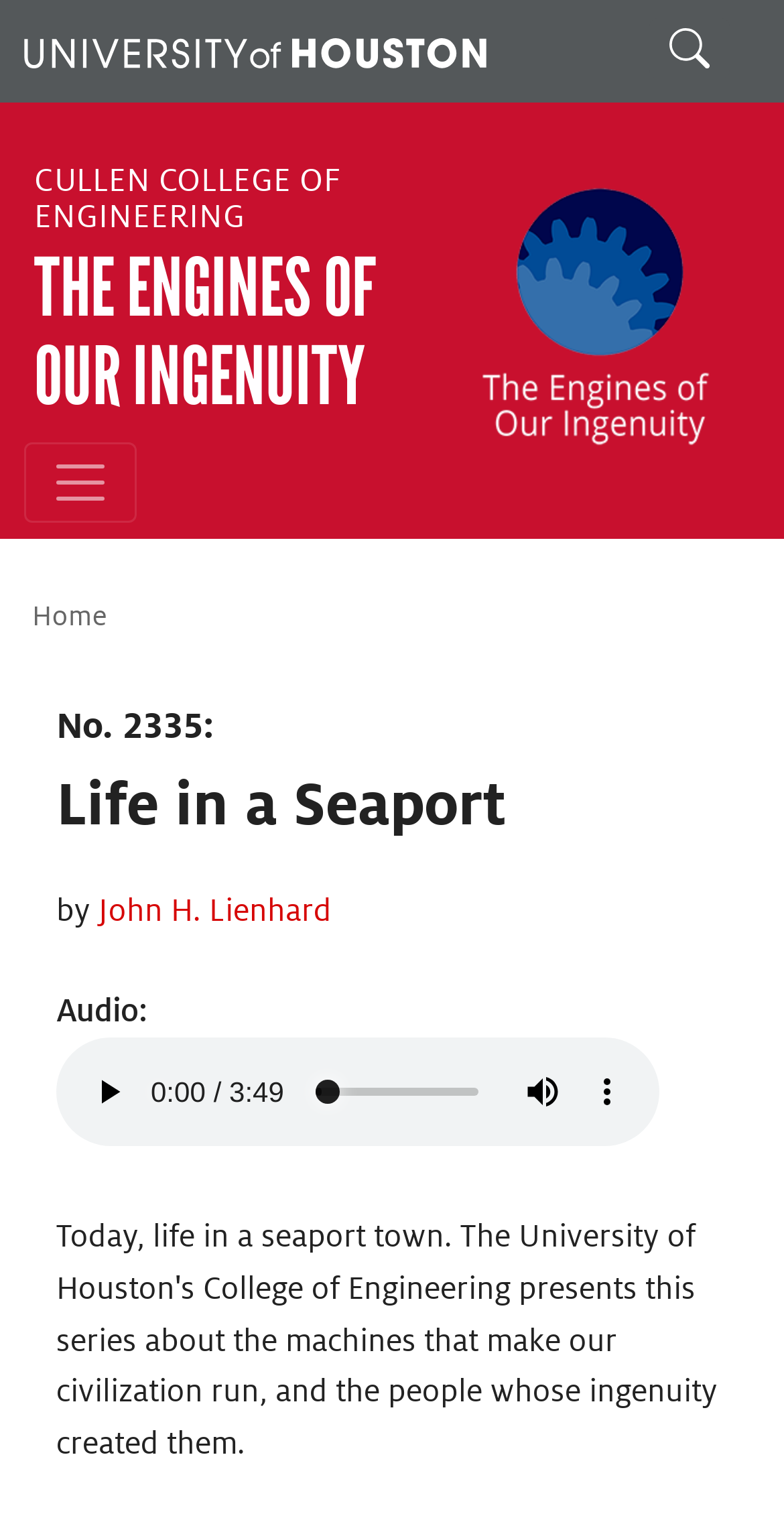Show the bounding box coordinates of the region that should be clicked to follow the instruction: "Toggle navigation."

[0.031, 0.291, 0.174, 0.344]